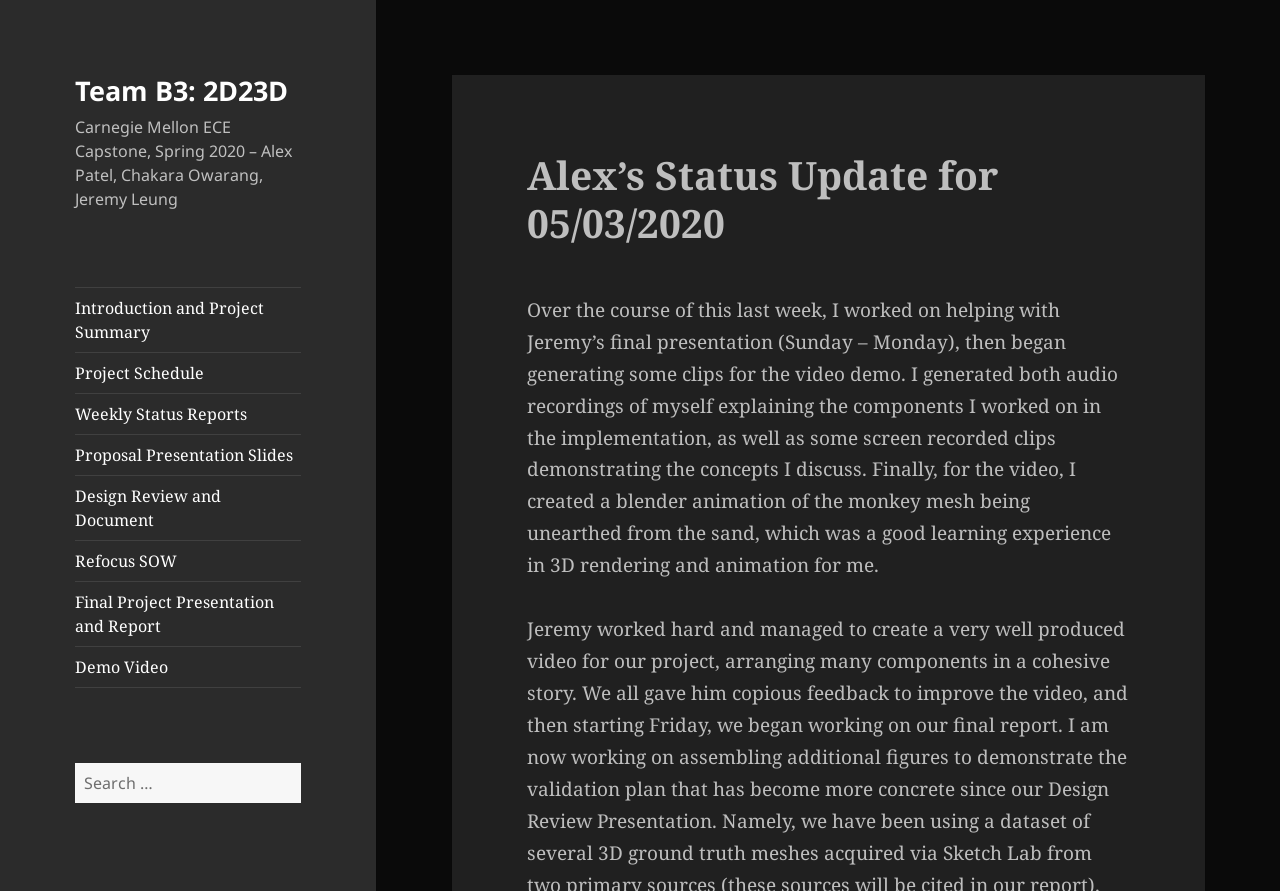Find the bounding box coordinates of the clickable area that will achieve the following instruction: "search for a specific term".

[0.059, 0.856, 0.235, 0.901]